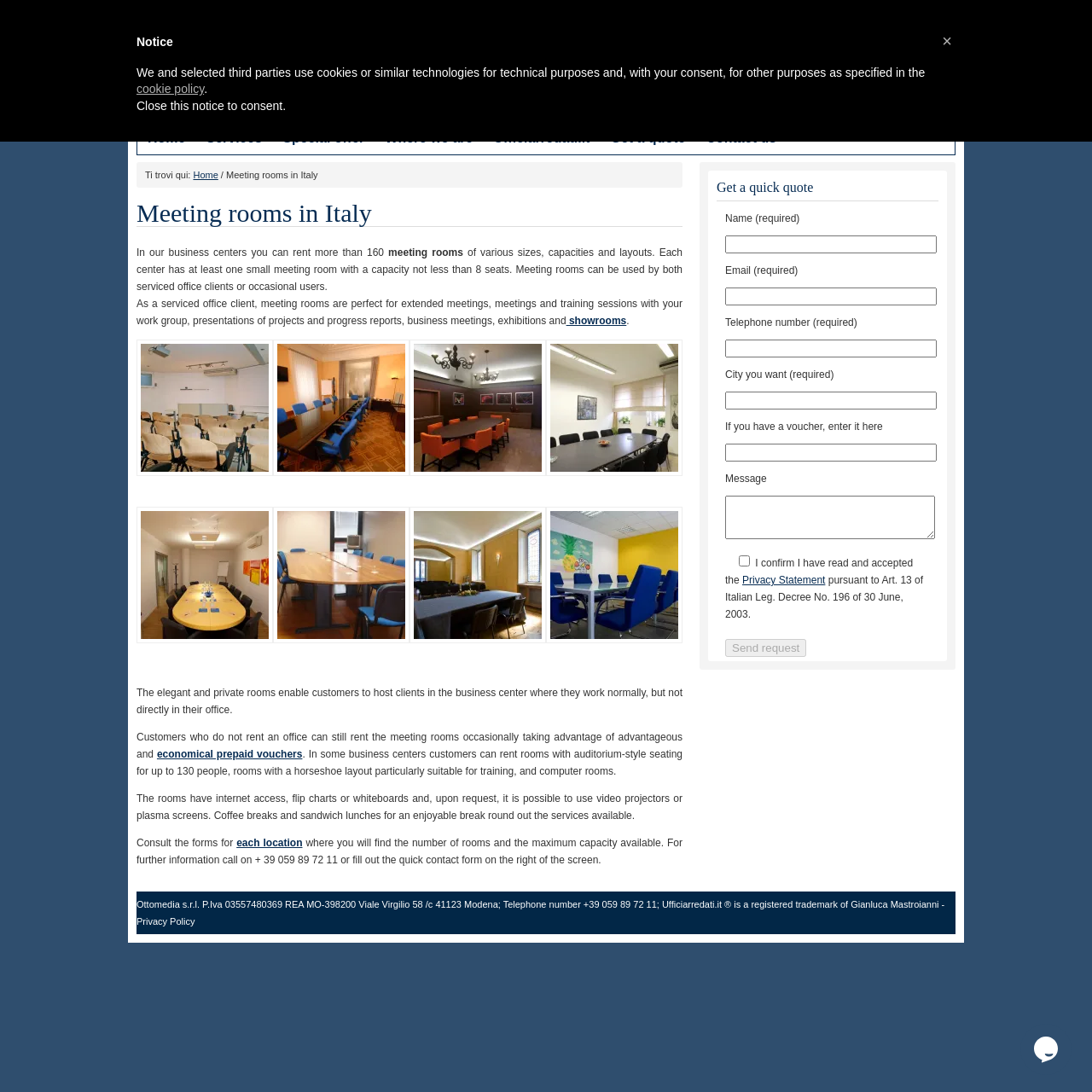Please identify the bounding box coordinates of the element's region that should be clicked to execute the following instruction: "Click on Rolex Daytona Replica Amazon". The bounding box coordinates must be four float numbers between 0 and 1, i.e., [left, top, right, bottom].

None